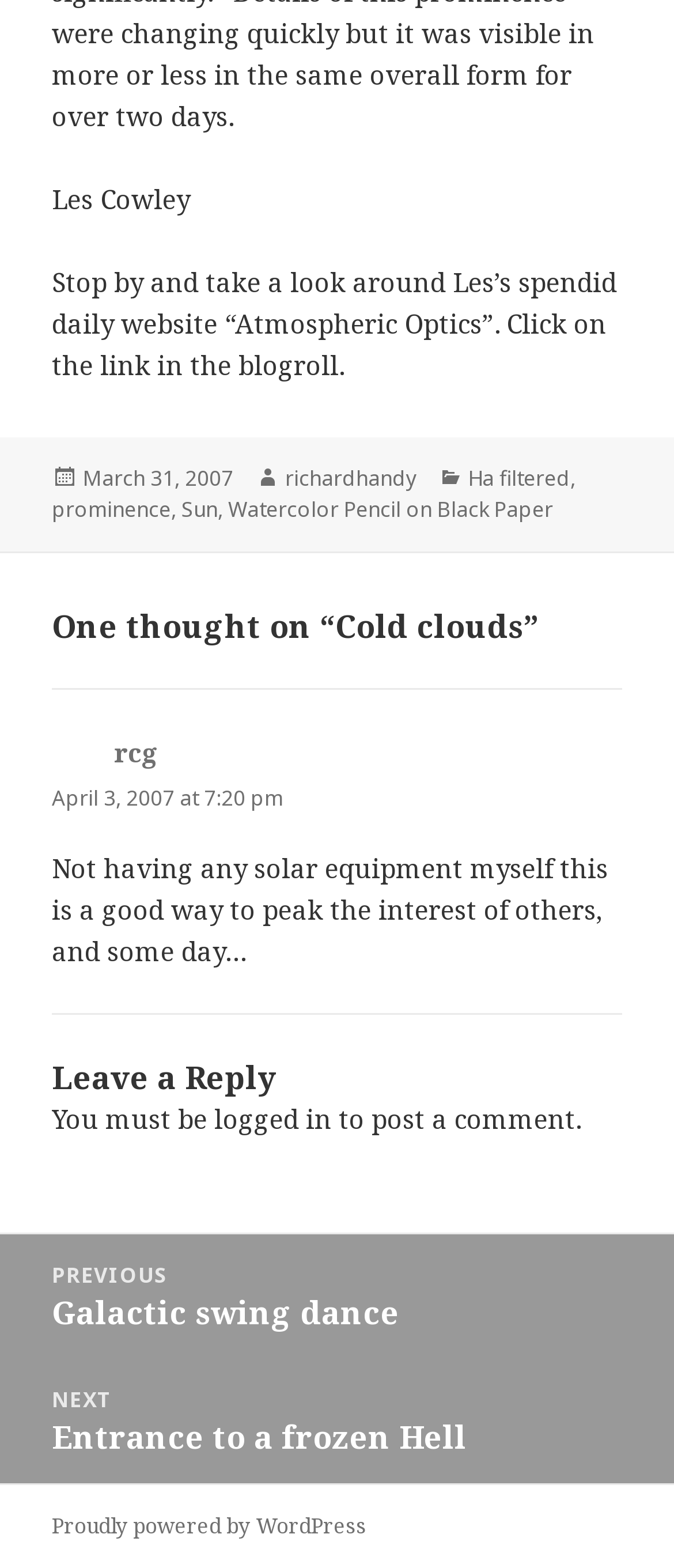Give a concise answer using one word or a phrase to the following question:
What is the name of the website's content management system?

WordPress